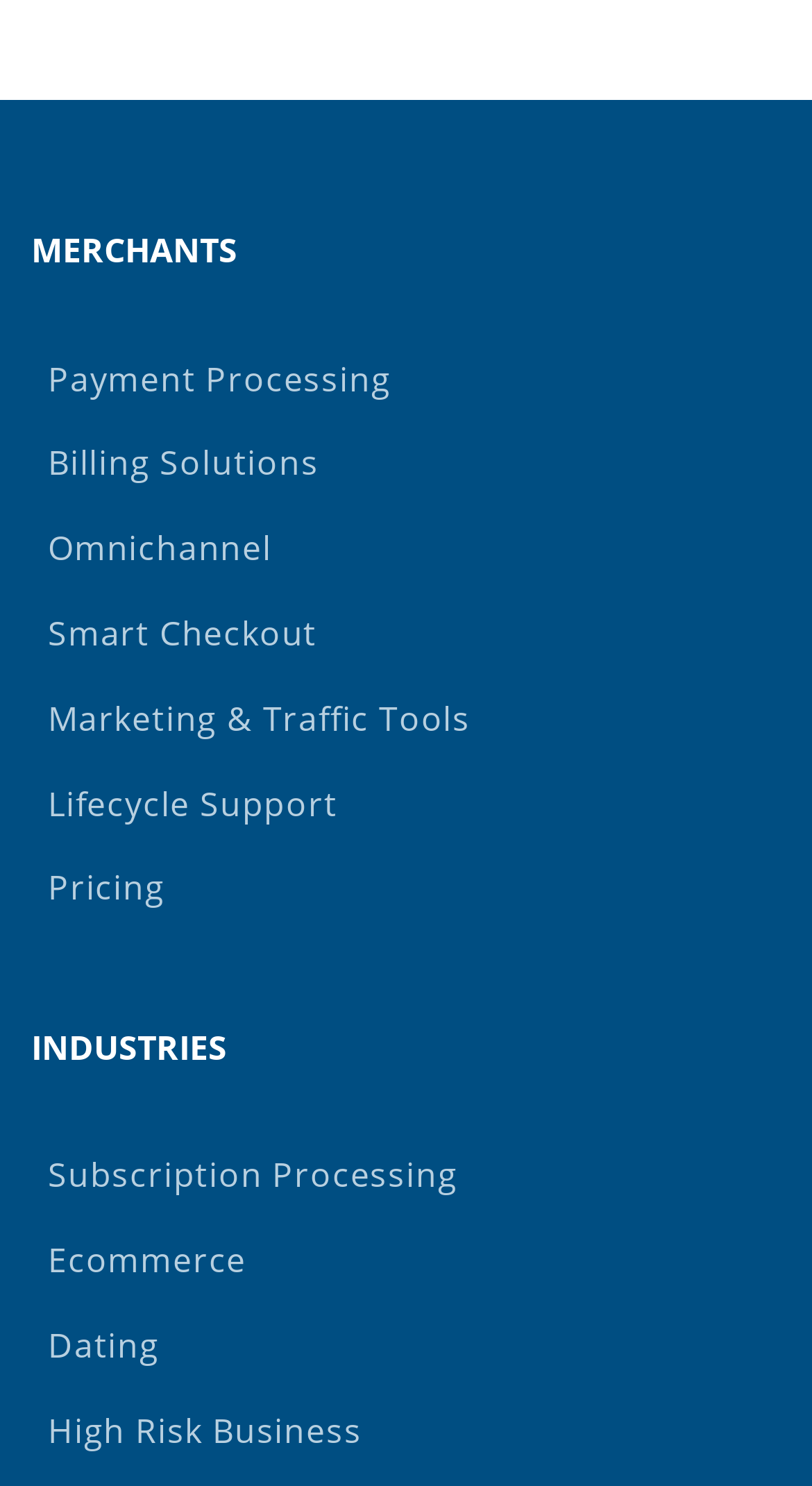Can you determine the bounding box coordinates of the area that needs to be clicked to fulfill the following instruction: "View Payment Processing"?

[0.038, 0.226, 0.962, 0.283]